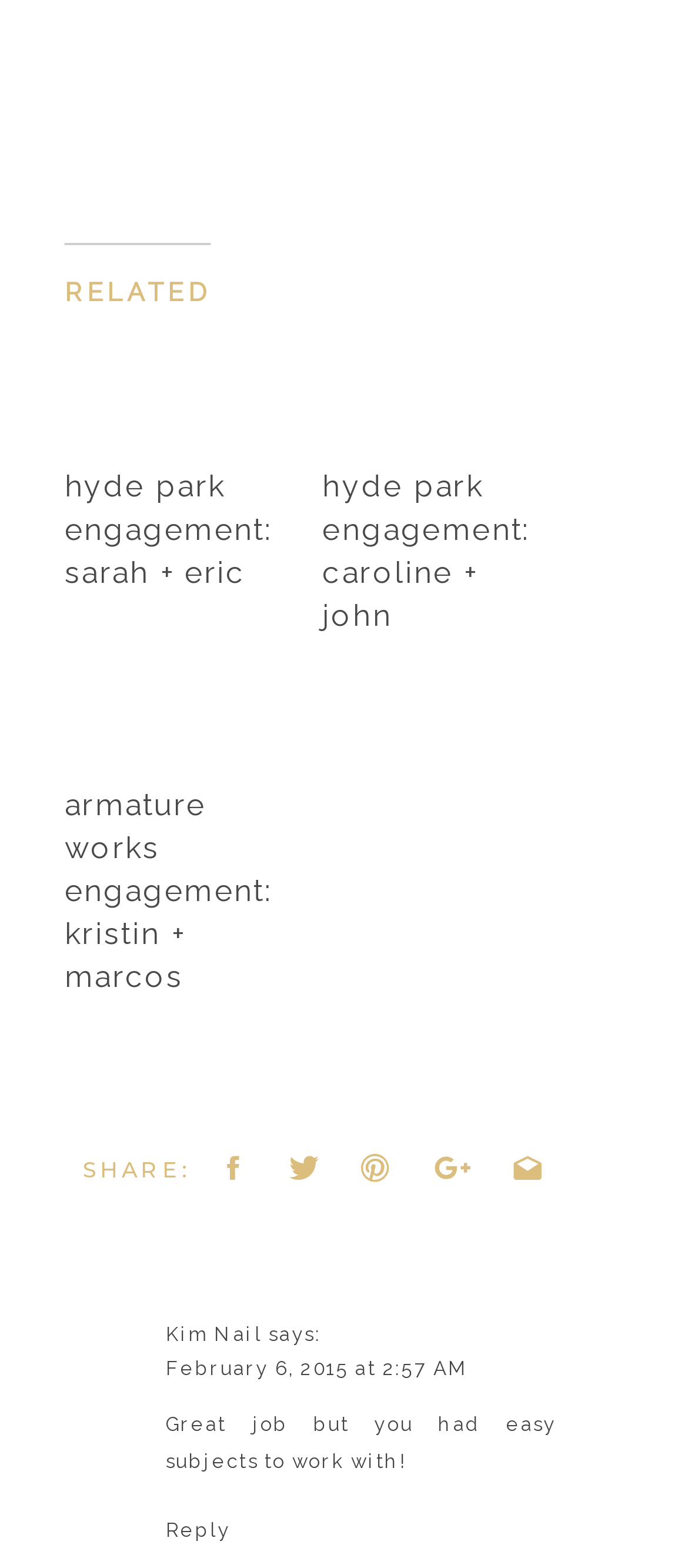Please determine the bounding box coordinates of the element to click in order to execute the following instruction: "search for something". The coordinates should be four float numbers between 0 and 1, specified as [left, top, right, bottom].

None